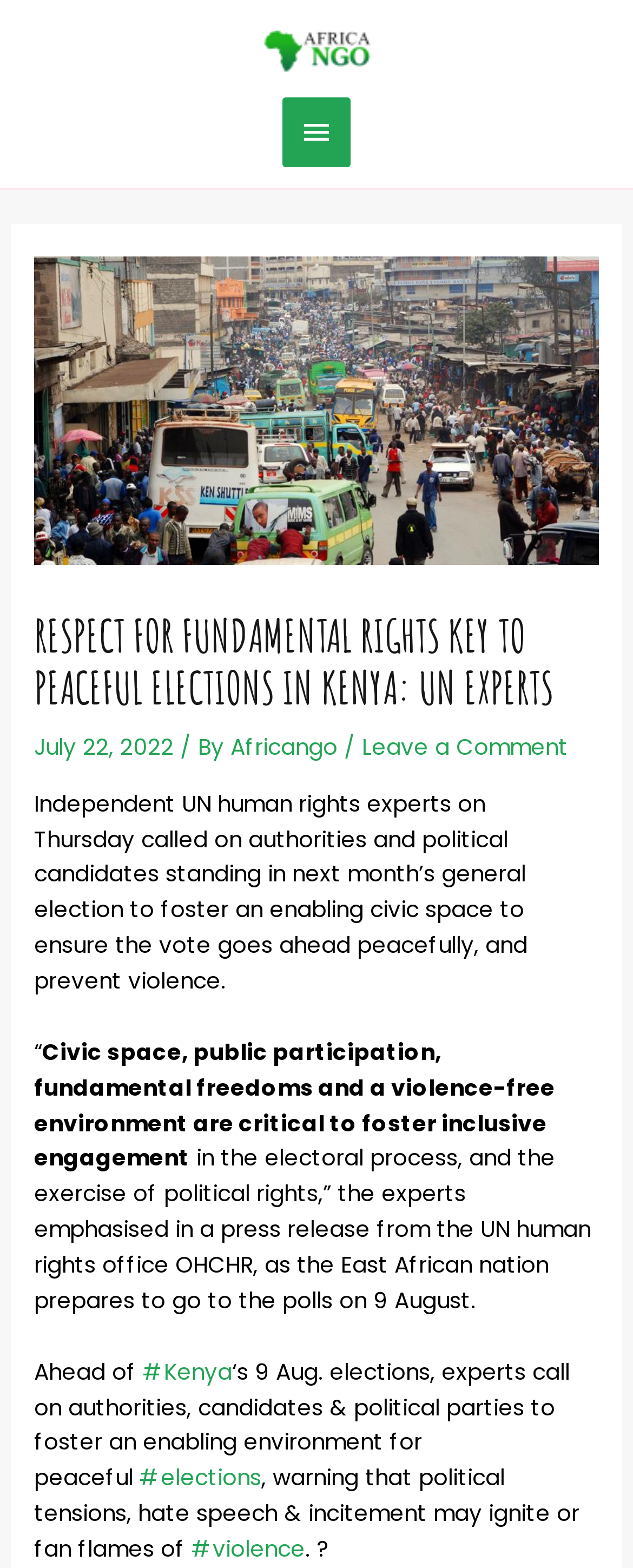What is the topic of the article? Refer to the image and provide a one-word or short phrase answer.

Elections in Kenya